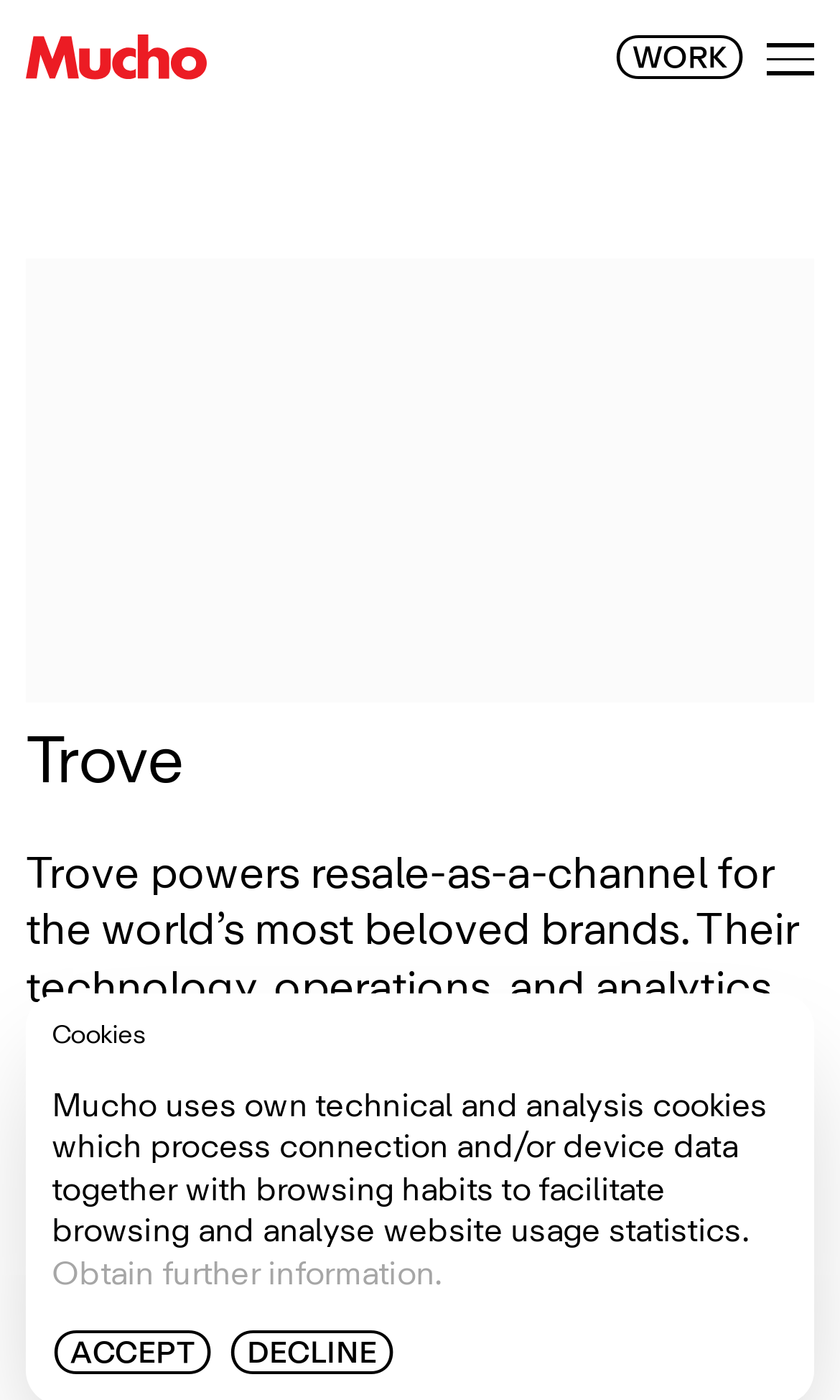What is the purpose of Trove?
Using the image, respond with a single word or phrase.

Powers resale-as-a-channel for brands